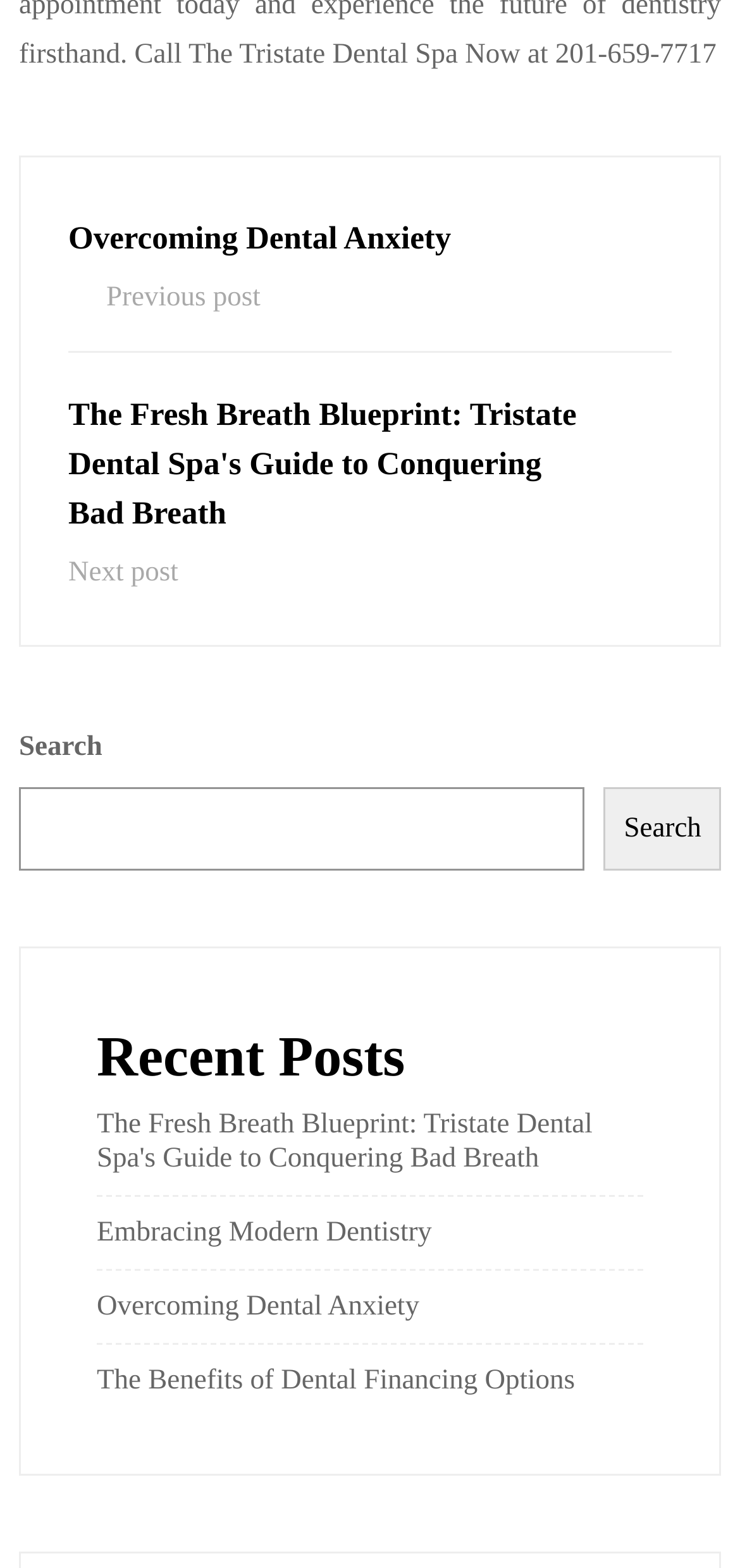Identify the bounding box coordinates of the section to be clicked to complete the task described by the following instruction: "Check out Embracing Modern Dentistry". The coordinates should be four float numbers between 0 and 1, formatted as [left, top, right, bottom].

[0.131, 0.776, 0.584, 0.796]